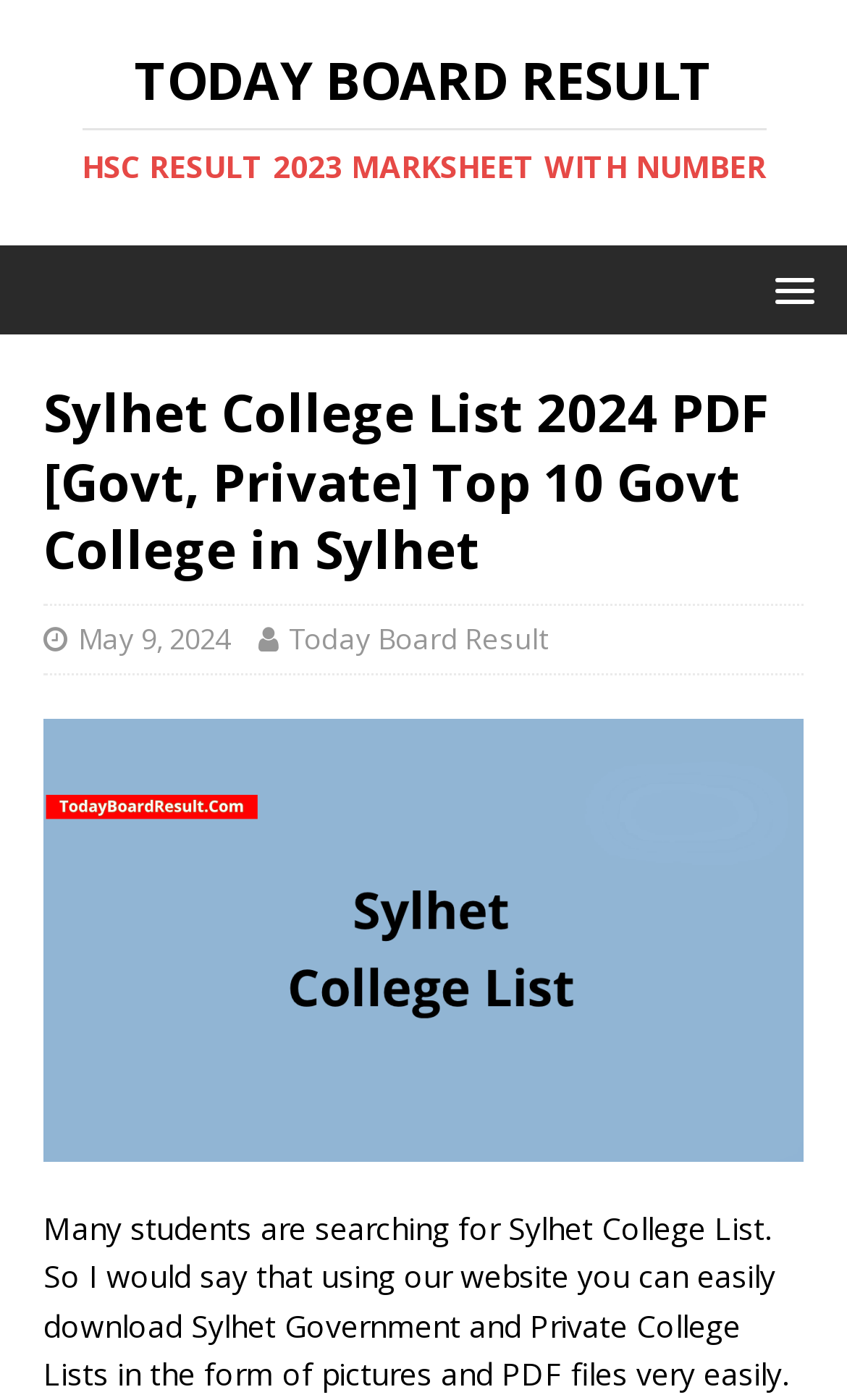Find and provide the bounding box coordinates for the UI element described here: "May 9, 2024". The coordinates should be given as four float numbers between 0 and 1: [left, top, right, bottom].

[0.092, 0.442, 0.272, 0.47]